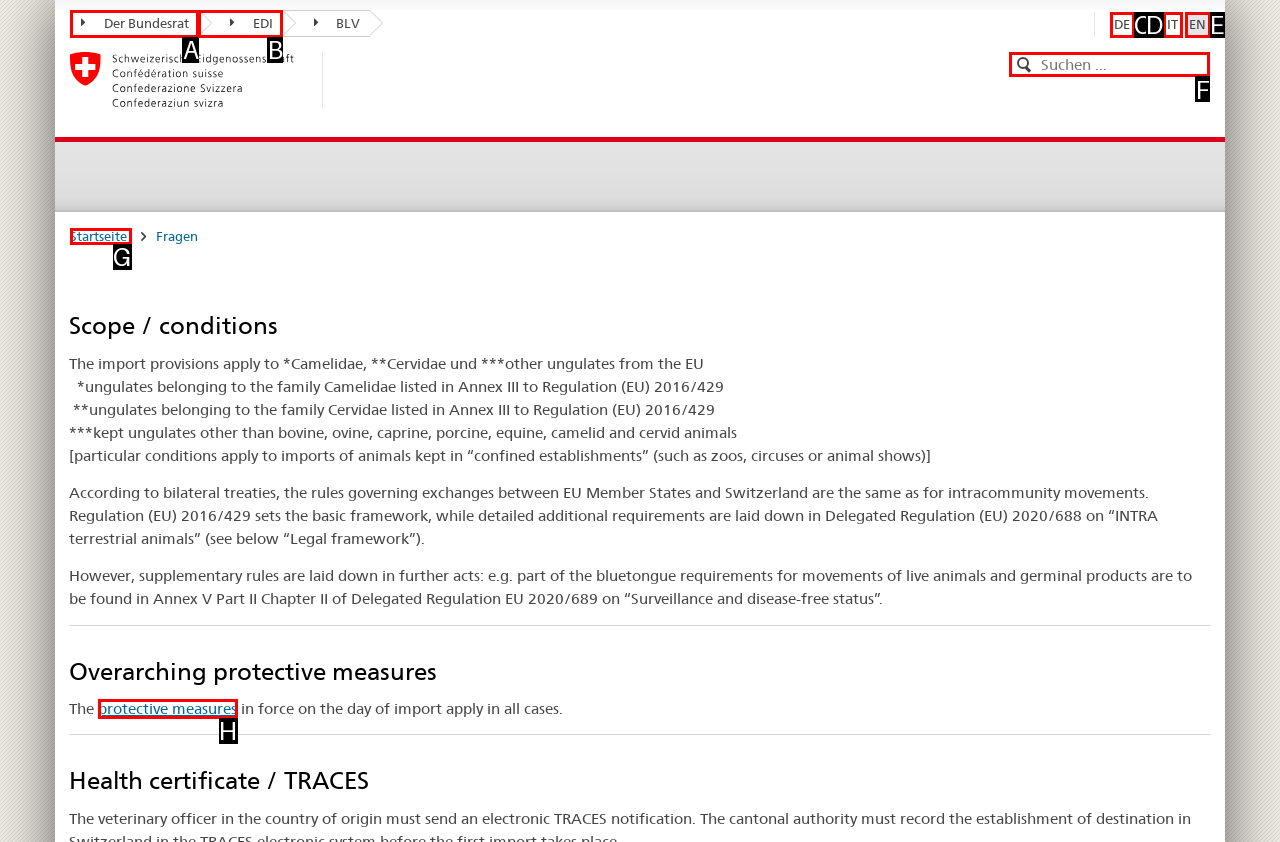Decide which HTML element to click to complete the task: Enter text in the search box Provide the letter of the appropriate option.

F